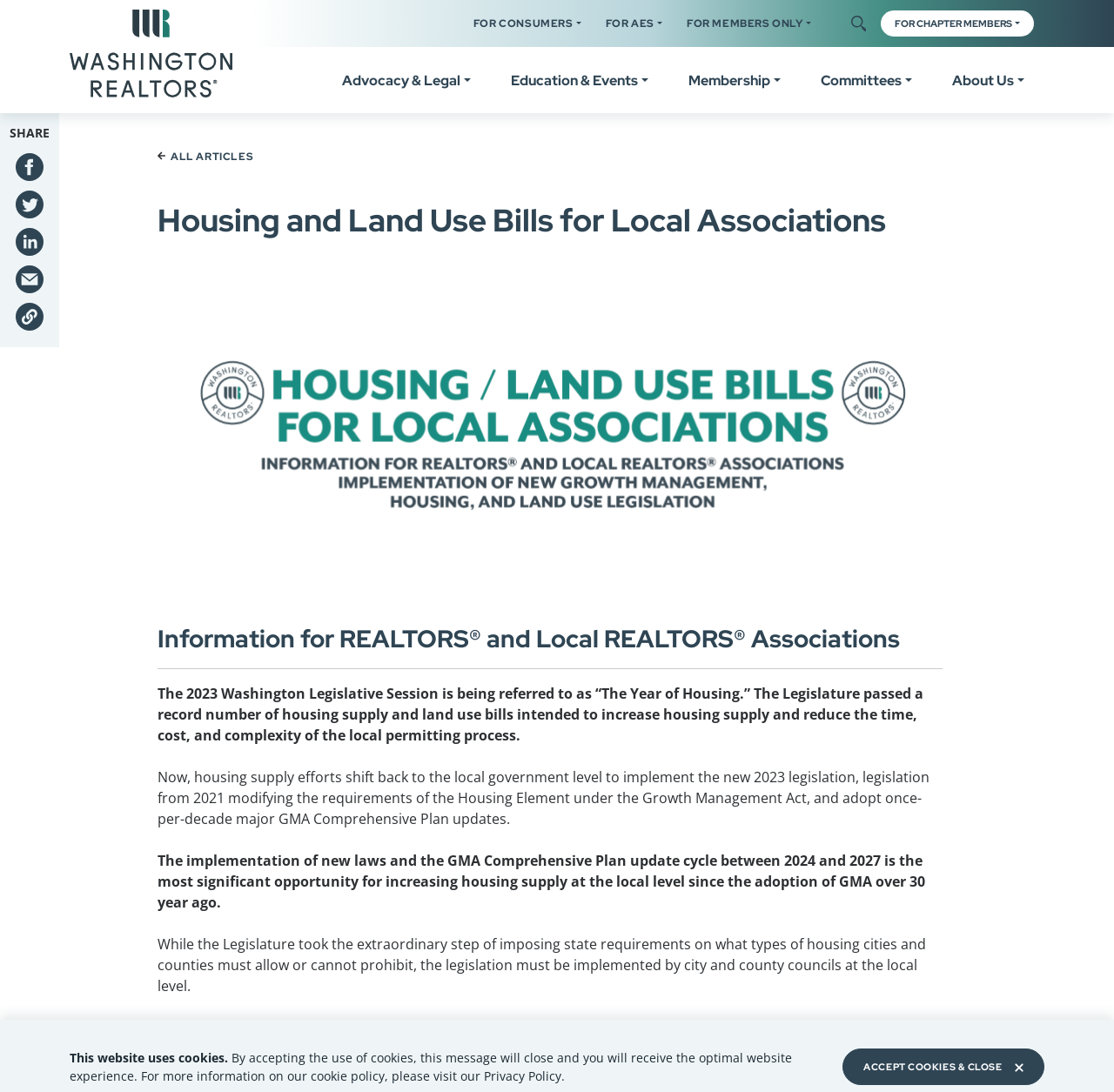Please locate the clickable area by providing the bounding box coordinates to follow this instruction: "Go to the 'News' page".

[0.791, 0.065, 0.928, 0.091]